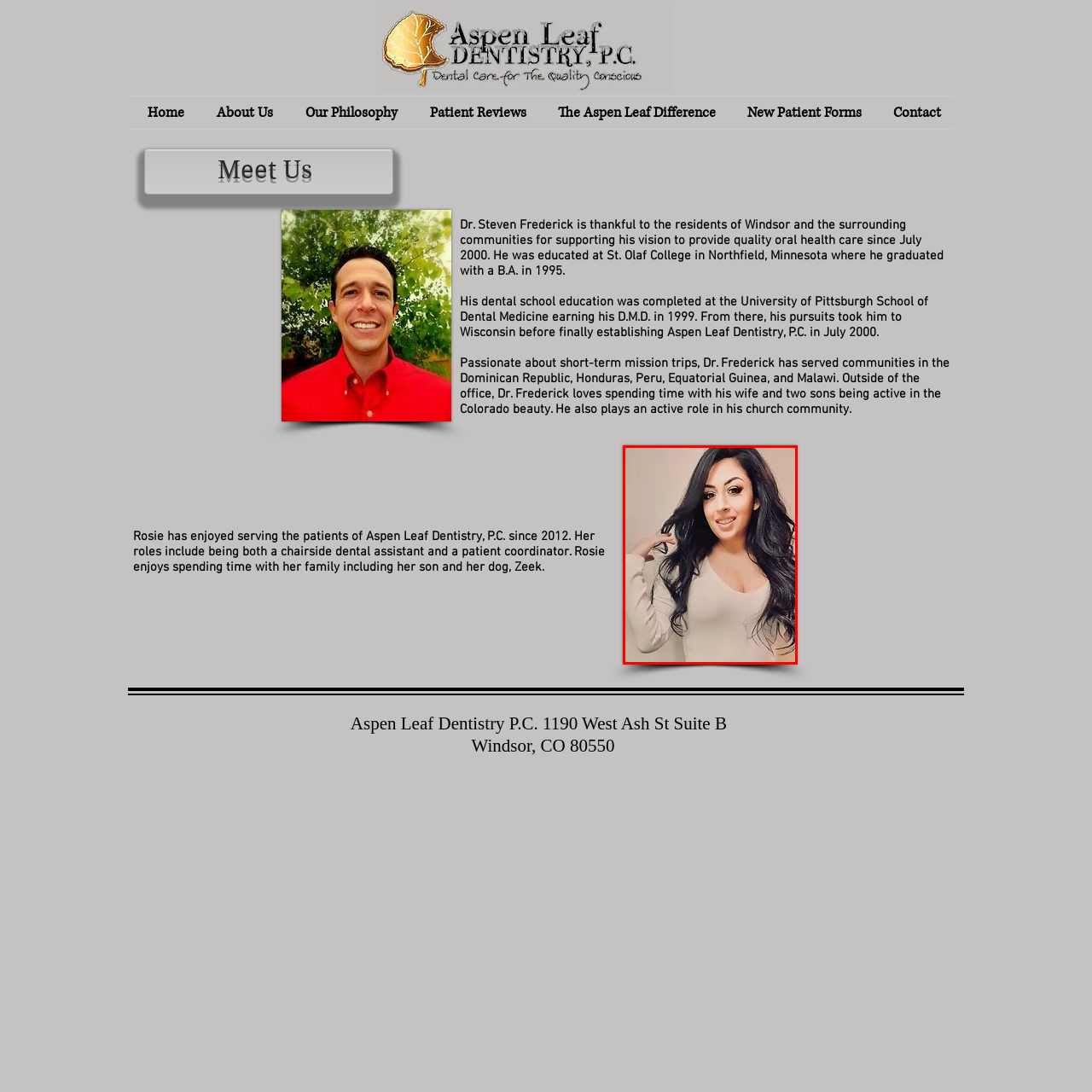Give a detailed account of the scene depicted in the image inside the red rectangle.

The image features a woman with long, flowing hair wearing a light-colored top, posing confidently with a smile. She appears to be in a well-lit setting, accentuating her features and radiating a warm, approachable demeanor. This image is associated with the staff of Aspen Leaf Dentistry, P.C., highlighting the friendly and welcoming environment of the practice. The image captures the essence of personal connection, emphasizing the importance of the team in providing quality oral health care.